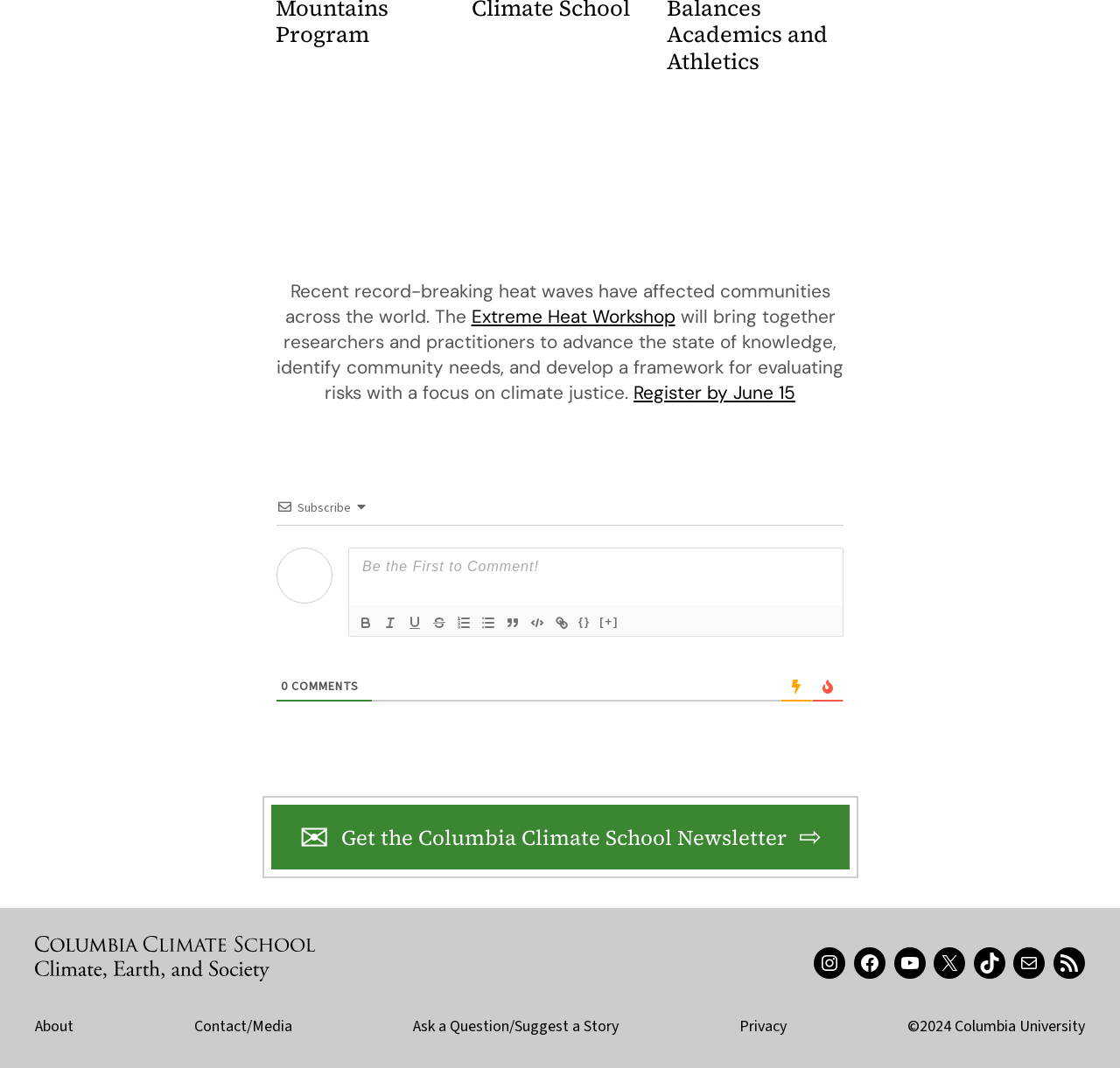Answer the question briefly using a single word or phrase: 
What is the name of the school mentioned on the webpage?

Columbia Climate School